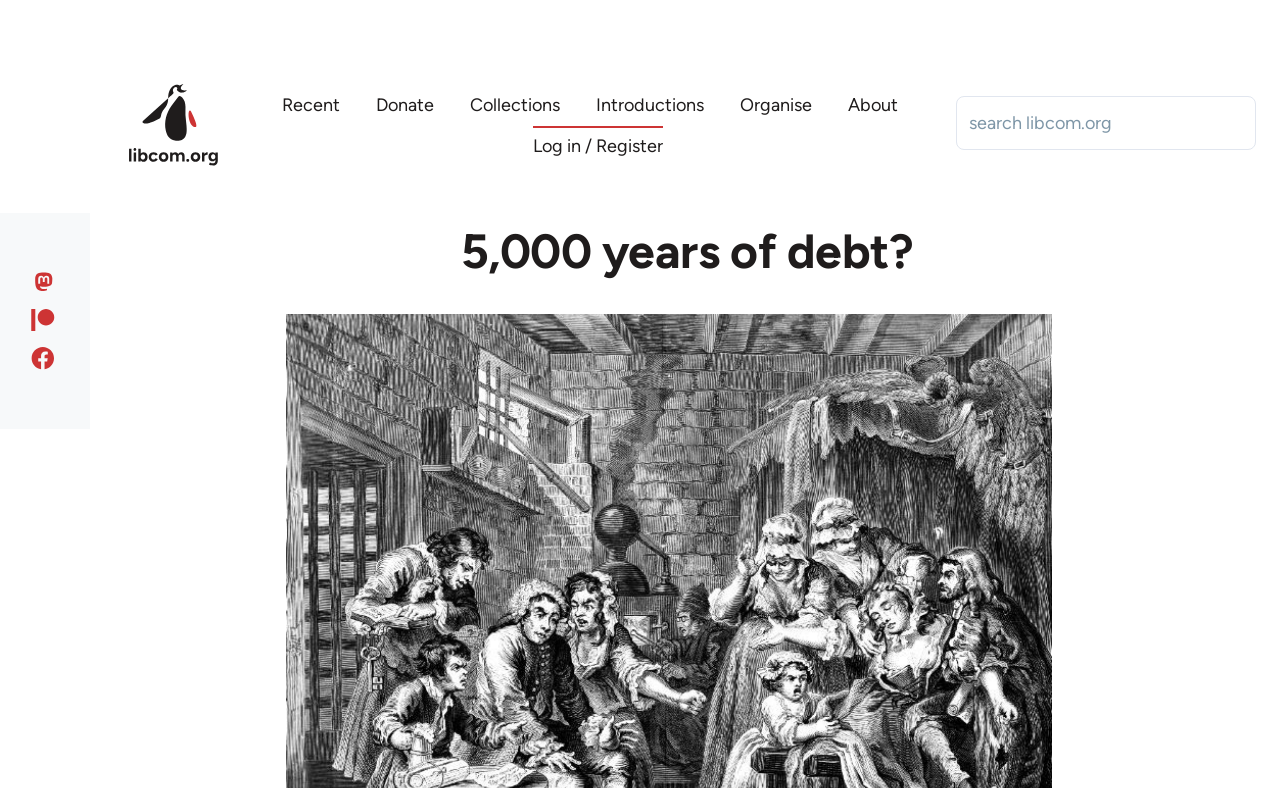How many main navigation links are there?
Provide an in-depth and detailed answer to the question.

I examined the main navigation section and found six links: 'Recent', 'Donate', 'Collections', 'Introductions', 'Organise', and 'About', all located at the top of the page.